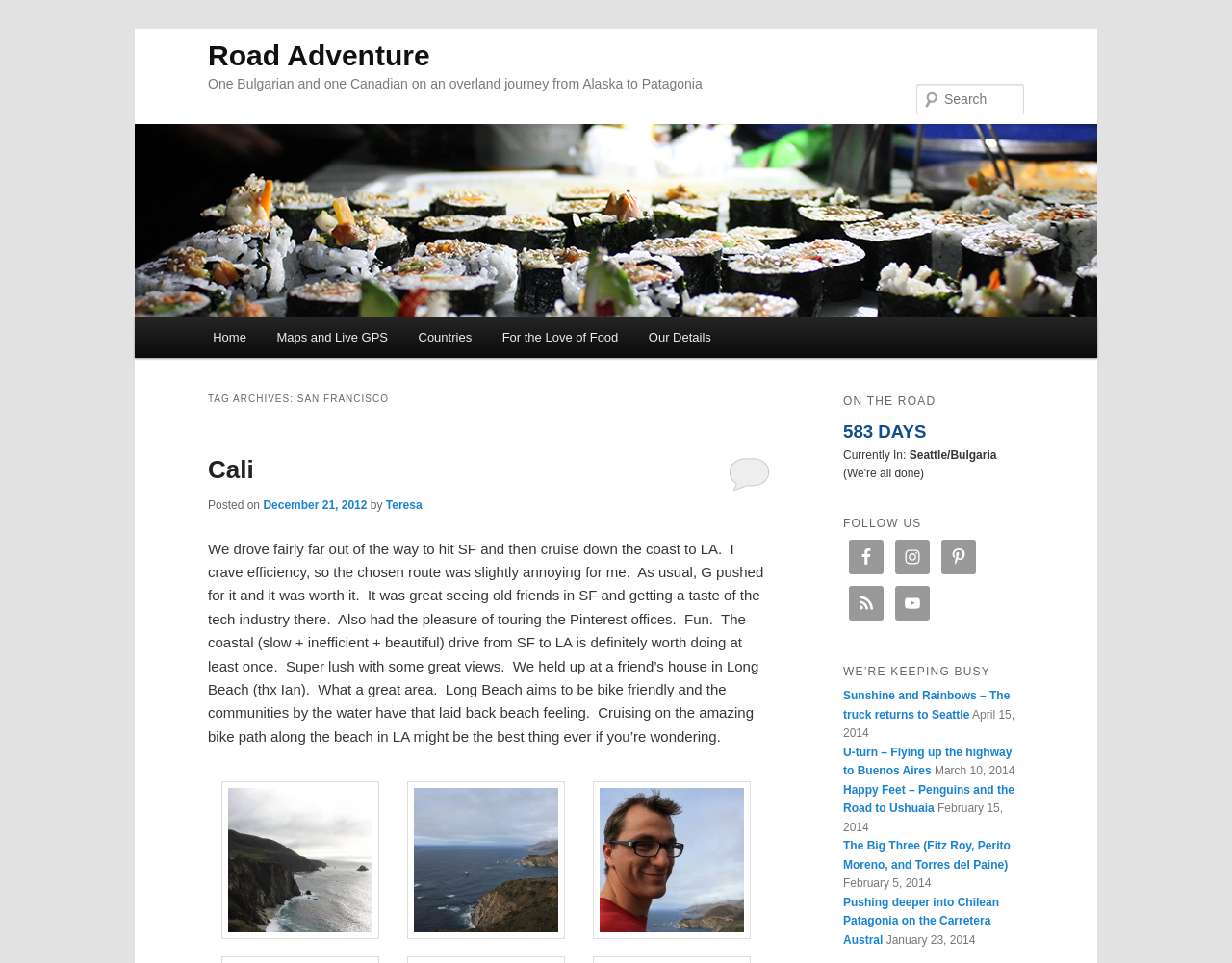Please answer the following question as detailed as possible based on the image: 
What is the name of the road adventure?

The name of the road adventure is obtained from the heading element 'Road Adventure' which is a child of the root element 'San Francisco Archives - Road Adventure'.